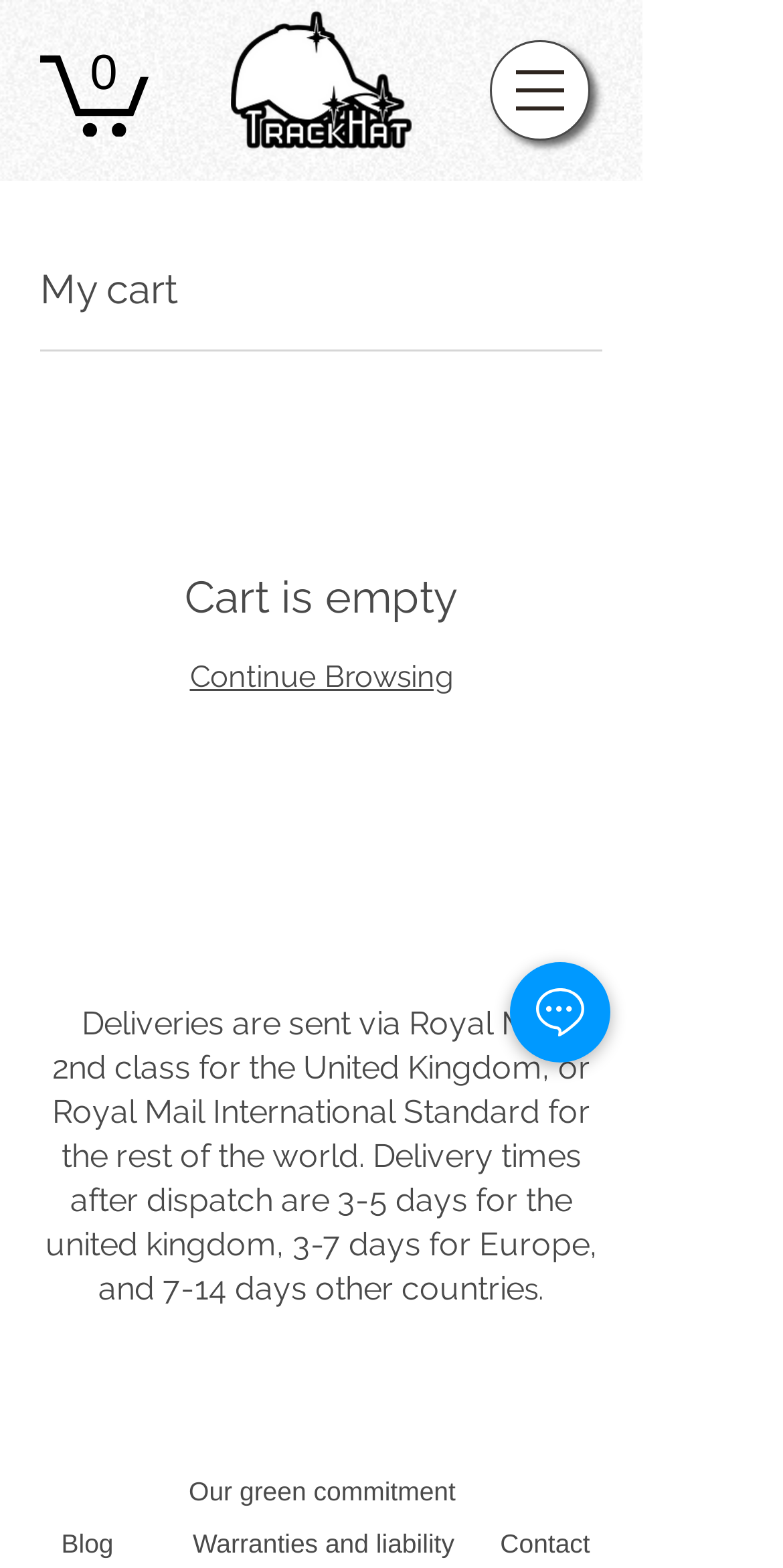What is the current state of the cart?
Carefully analyze the image and provide a thorough answer to the question.

I determined this by looking at the 'My cart' section, which has a heading that says 'Cart is empty'. This indicates that there are no items currently in the cart.